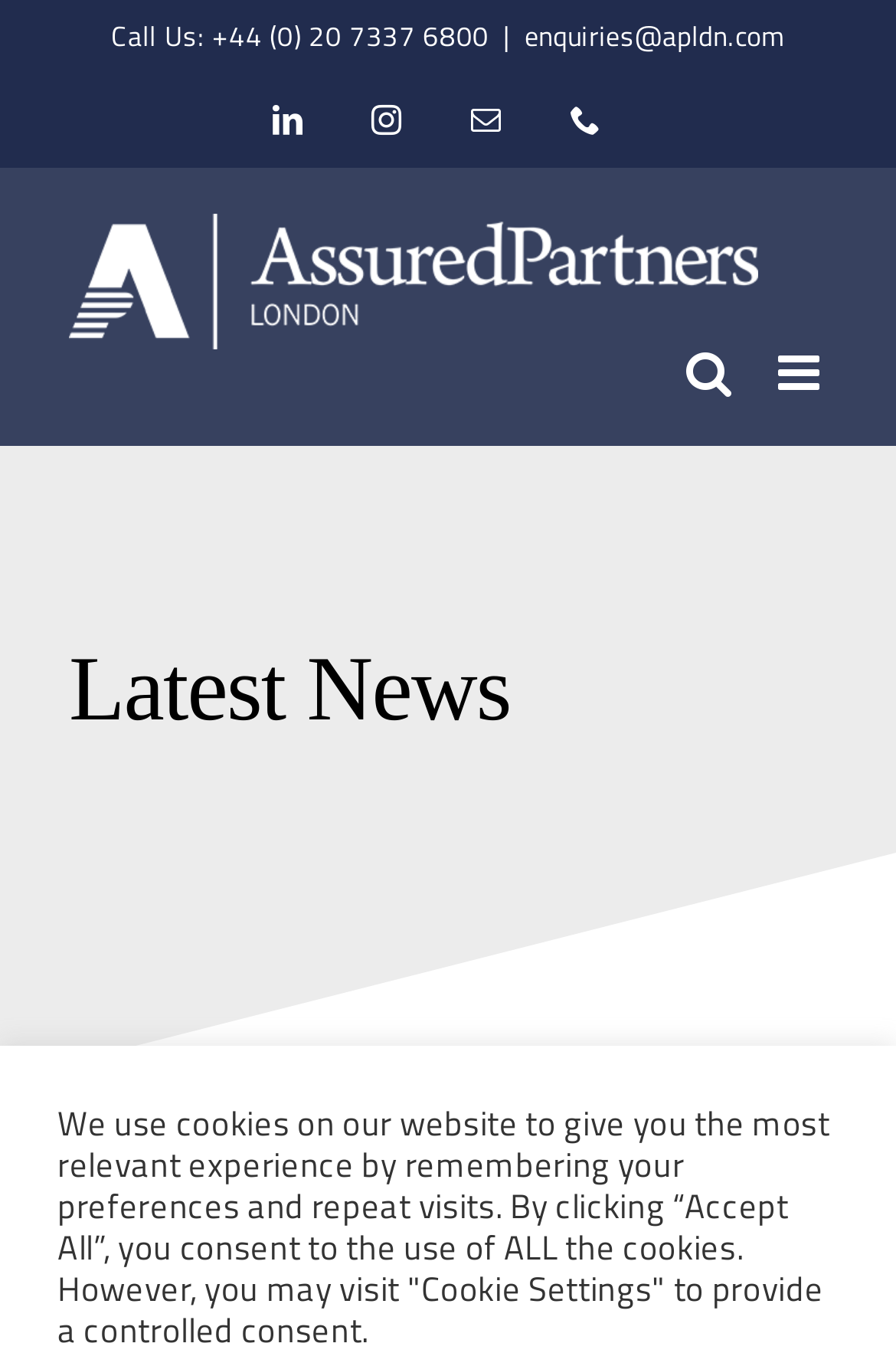Please provide a brief answer to the question using only one word or phrase: 
What is the email address to contact?

enquiries@apldn.com